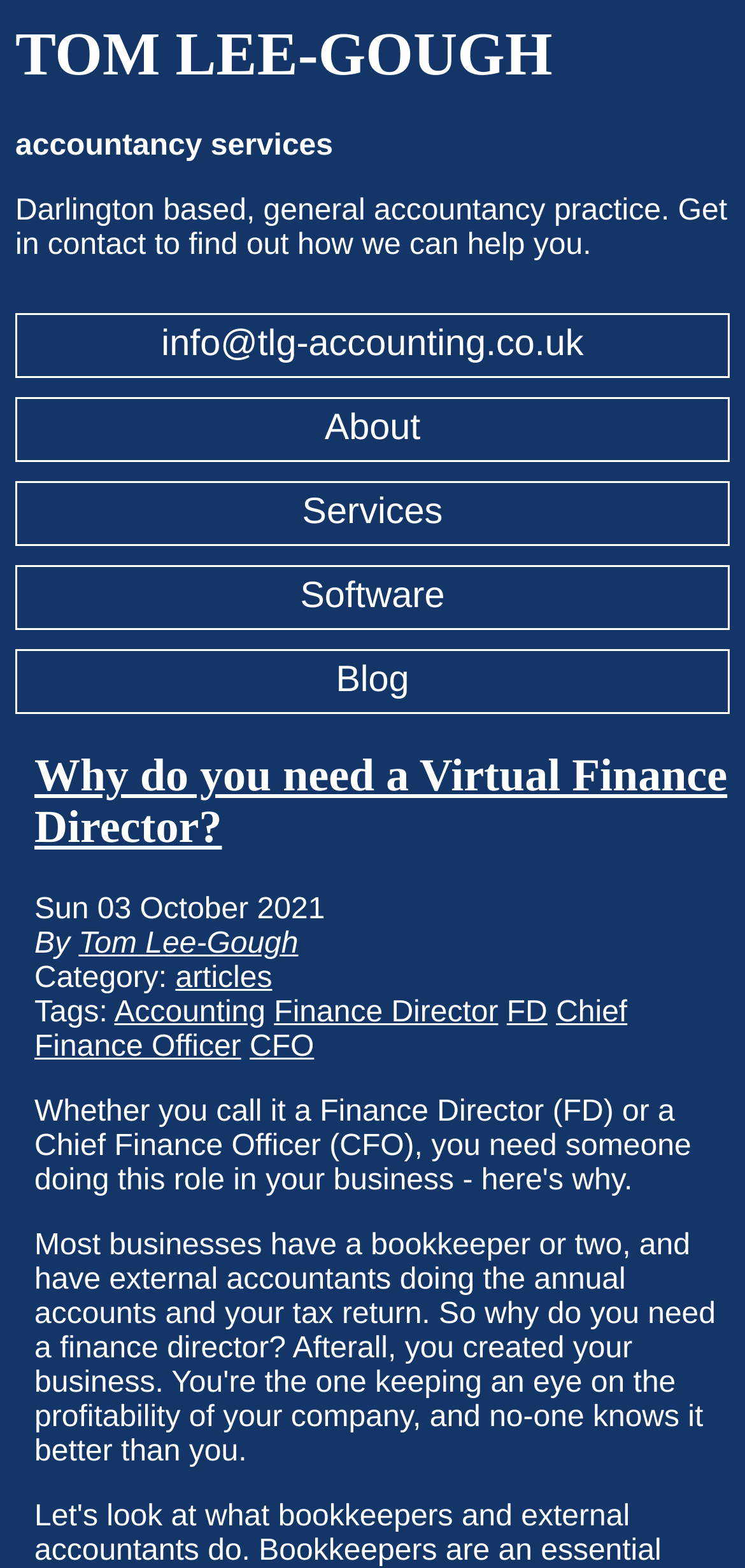Determine the bounding box coordinates of the section to be clicked to follow the instruction: "Click the 'About' link". The coordinates should be given as four float numbers between 0 and 1, formatted as [left, top, right, bottom].

[0.021, 0.254, 0.979, 0.295]